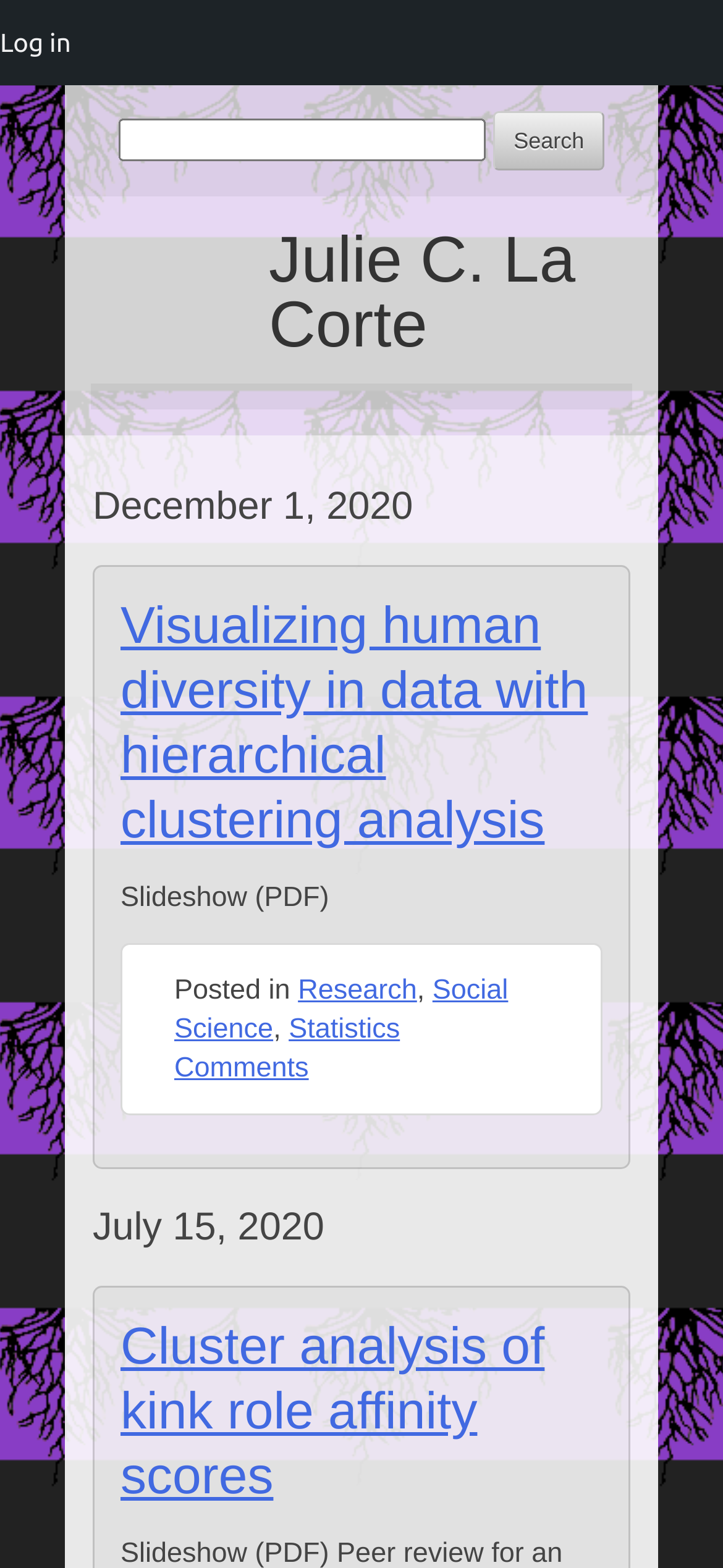Extract the primary header of the webpage and generate its text.

Julie C. La Corte